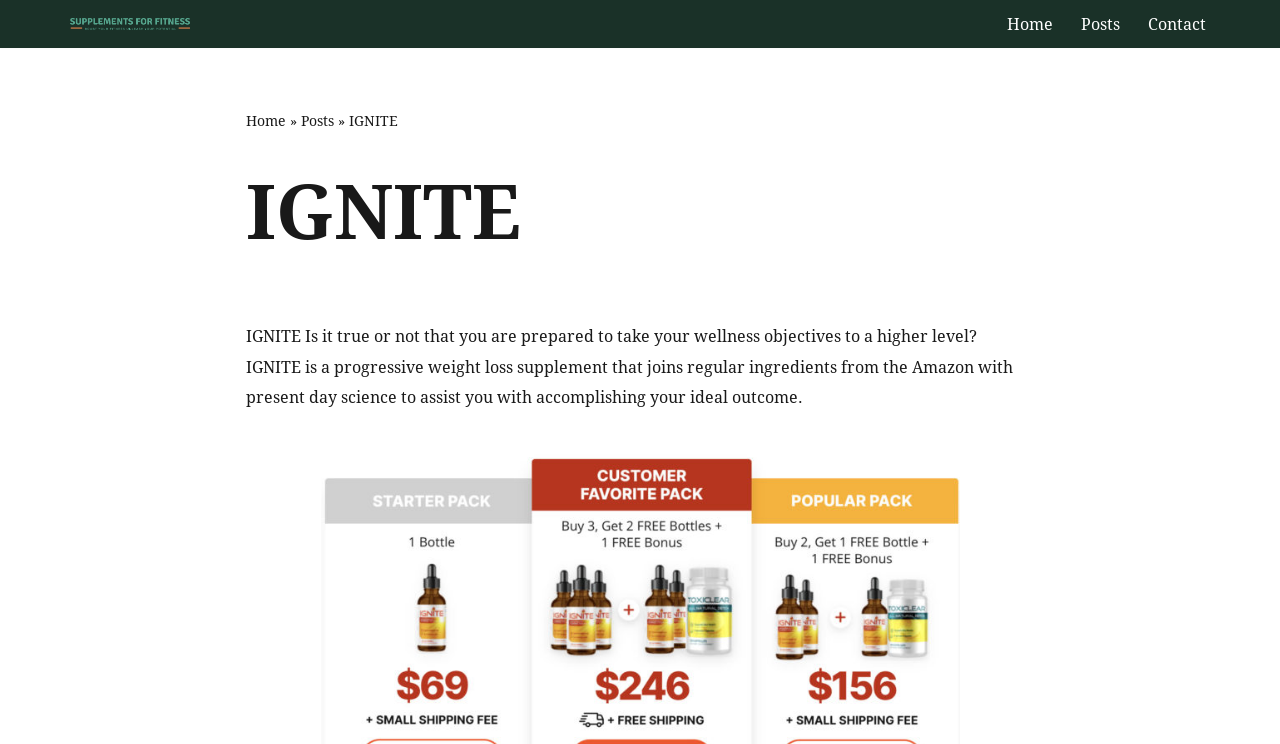What is the name of the logo?
Observe the image and answer the question with a one-word or short phrase response.

Supplements For Fitness Logo